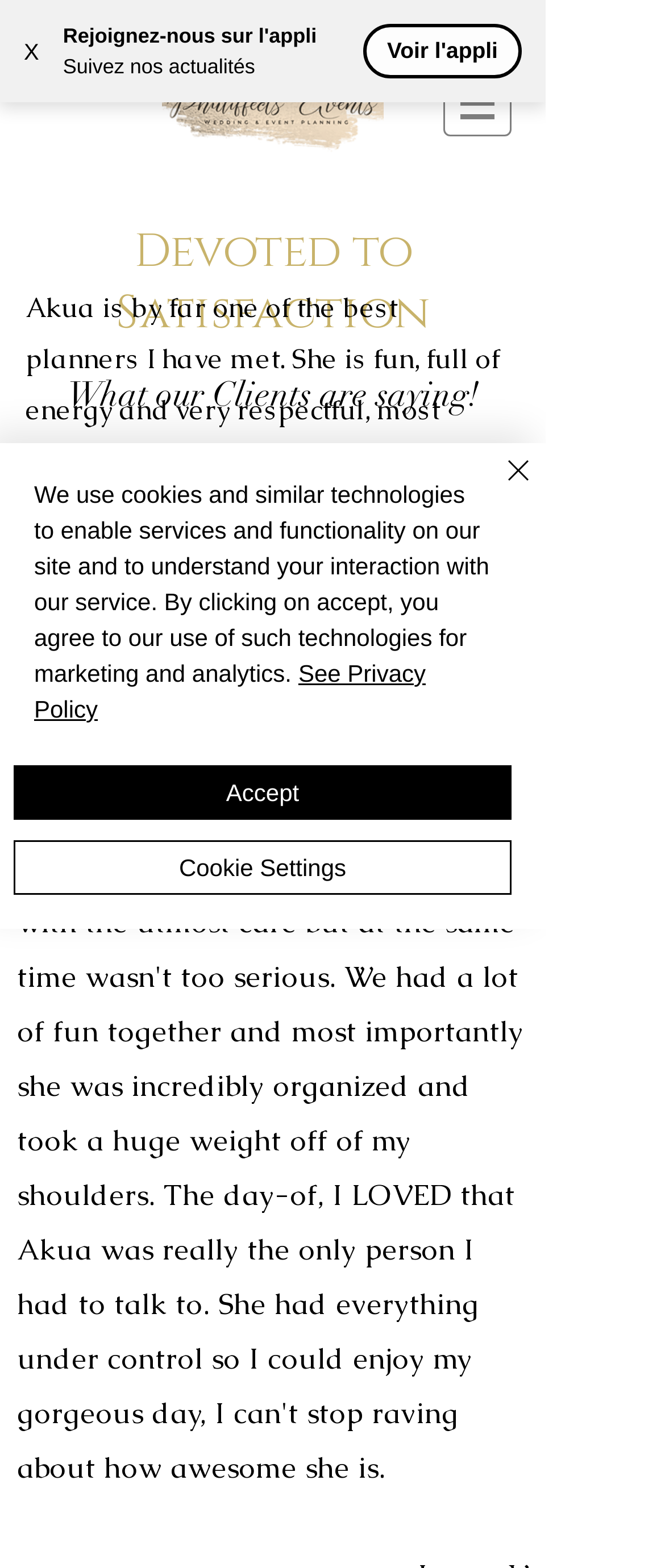Locate the bounding box coordinates of the clickable area to execute the instruction: "Go to the site". Provide the coordinates as four float numbers between 0 and 1, represented as [left, top, right, bottom].

[0.667, 0.043, 0.769, 0.087]